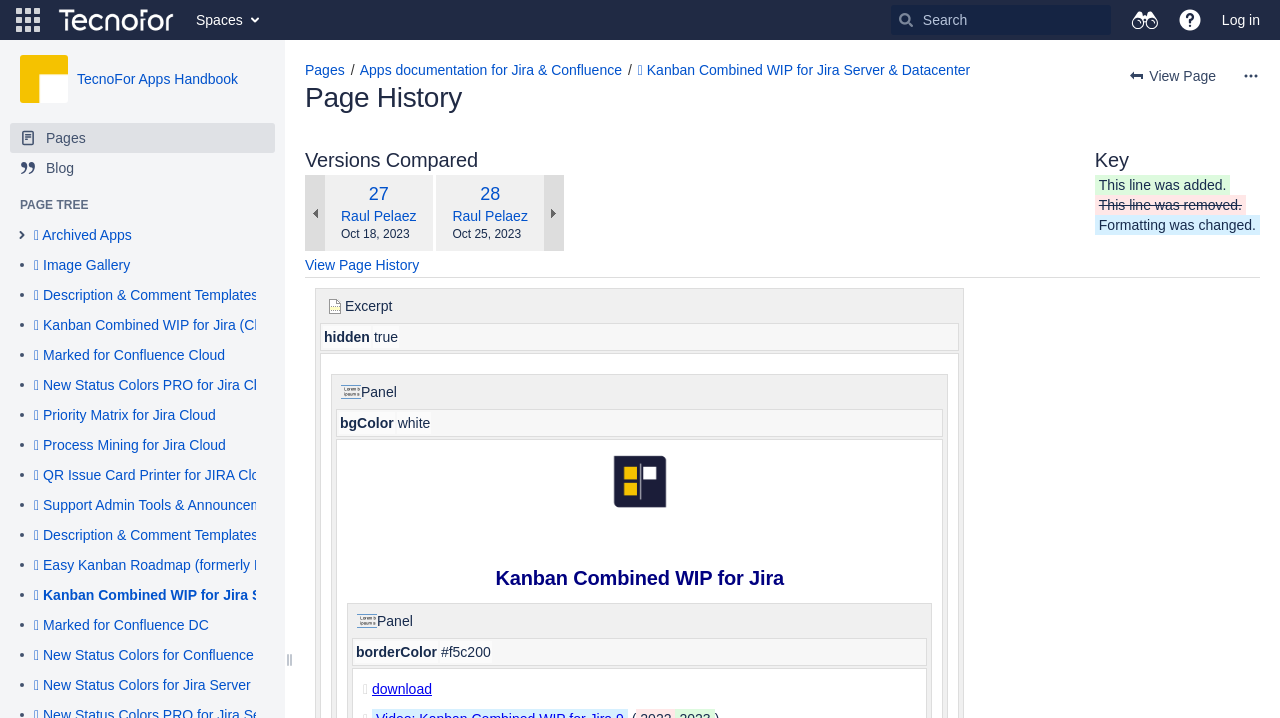Based on the image, please respond to the question with as much detail as possible:
What is the meaning of the '' icon?

The '' icon is located in the navigation section of the webpage, and it is associated with the 'Linked Applications' button, indicating that it represents linked applications.